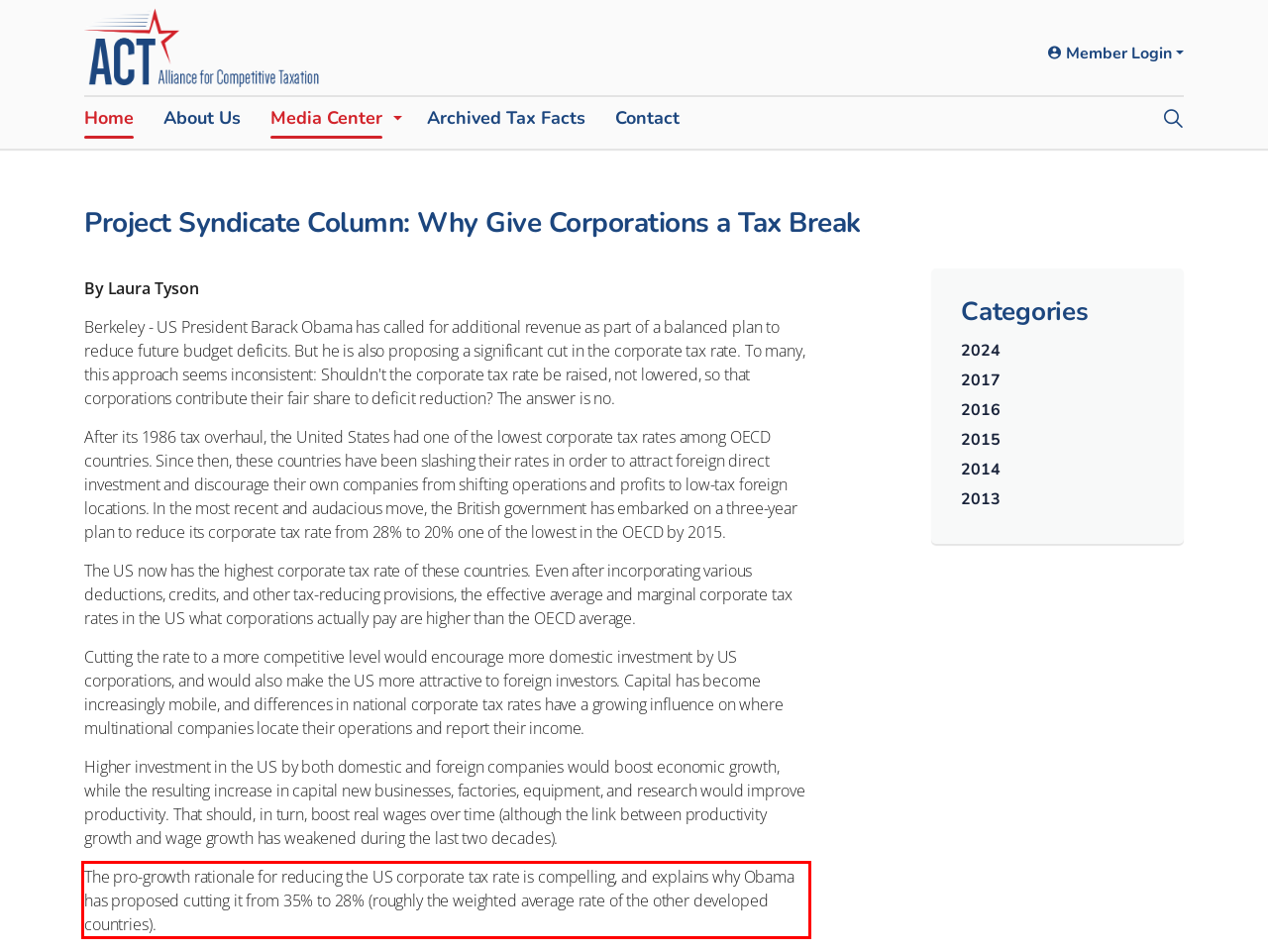You are provided with a screenshot of a webpage that includes a red bounding box. Extract and generate the text content found within the red bounding box.

The pro-growth rationale for reducing the US corporate tax rate is compelling, and explains why Obama has proposed cutting it from 35% to 28% (roughly the weighted average rate of the other developed countries).